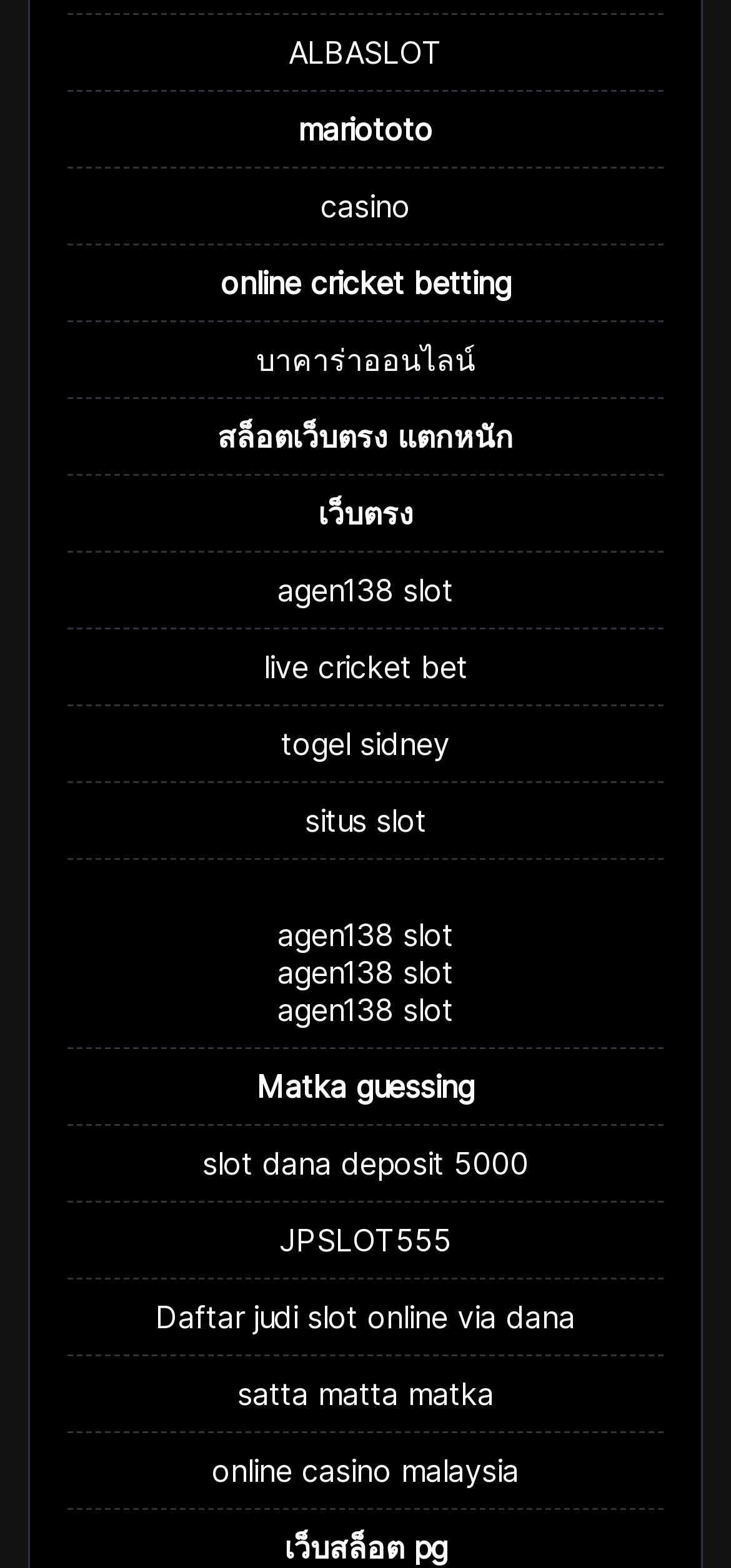Please locate the bounding box coordinates of the element that should be clicked to complete the given instruction: "Go to เว็บตรง".

[0.435, 0.315, 0.565, 0.339]